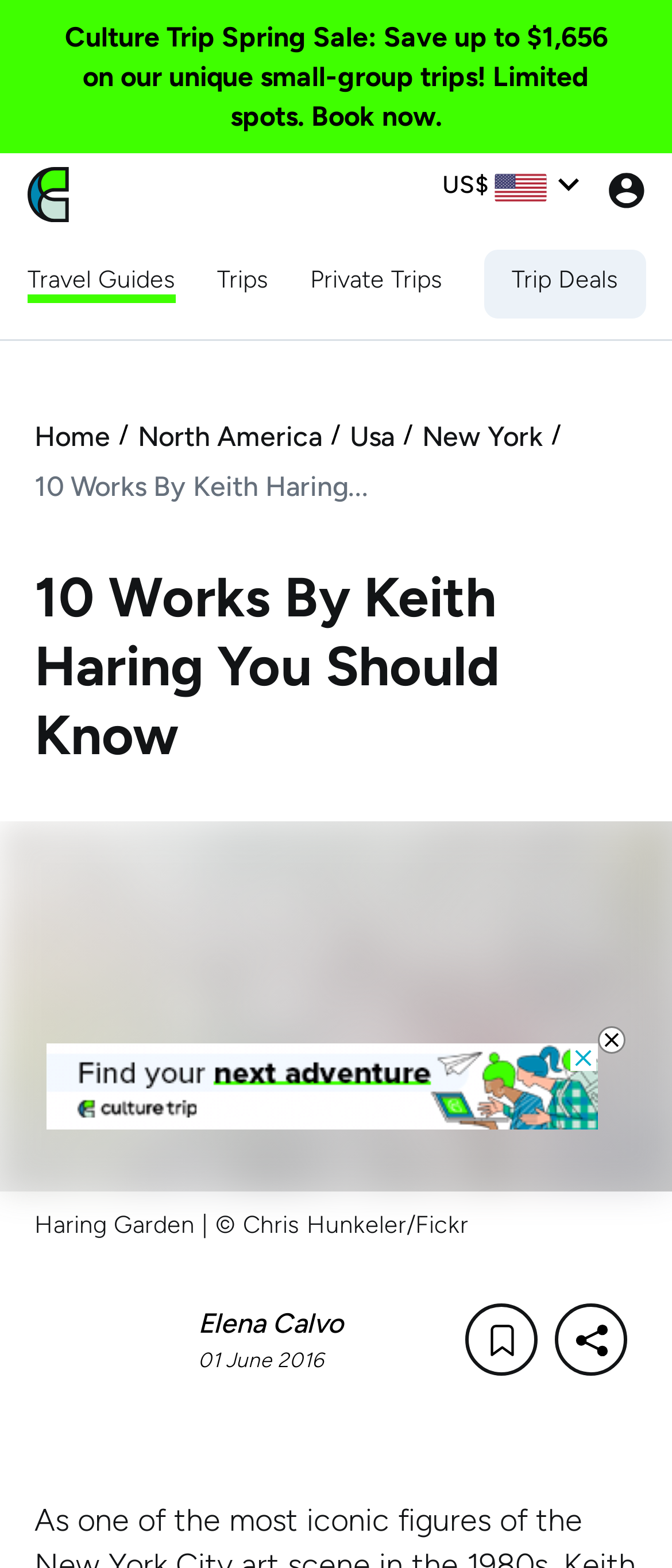Determine the coordinates of the bounding box for the clickable area needed to execute this instruction: "Click on 'City & Commuting'".

None